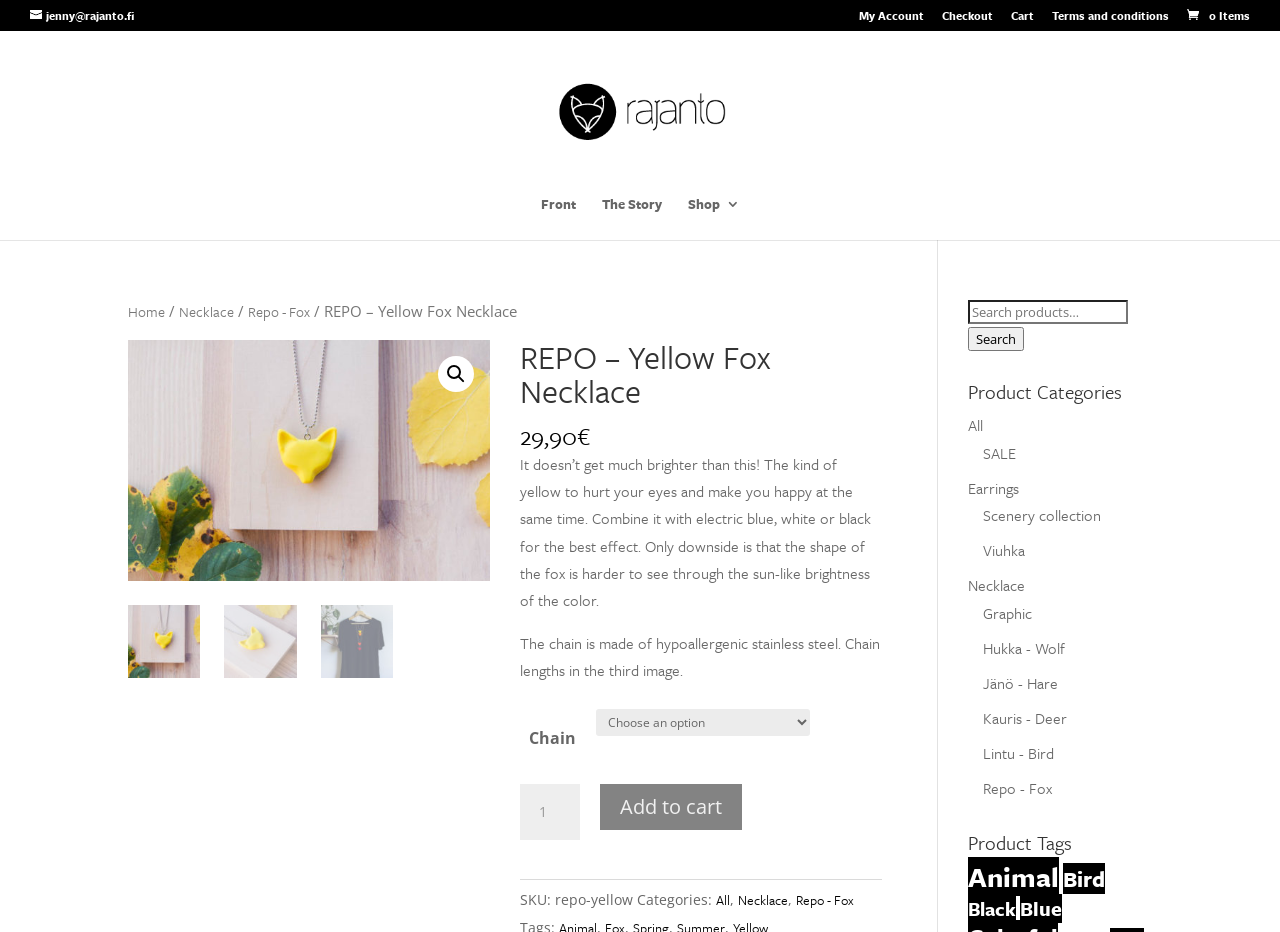Use a single word or phrase to answer the question: 
What is the minimum product quantity that can be added to cart?

1